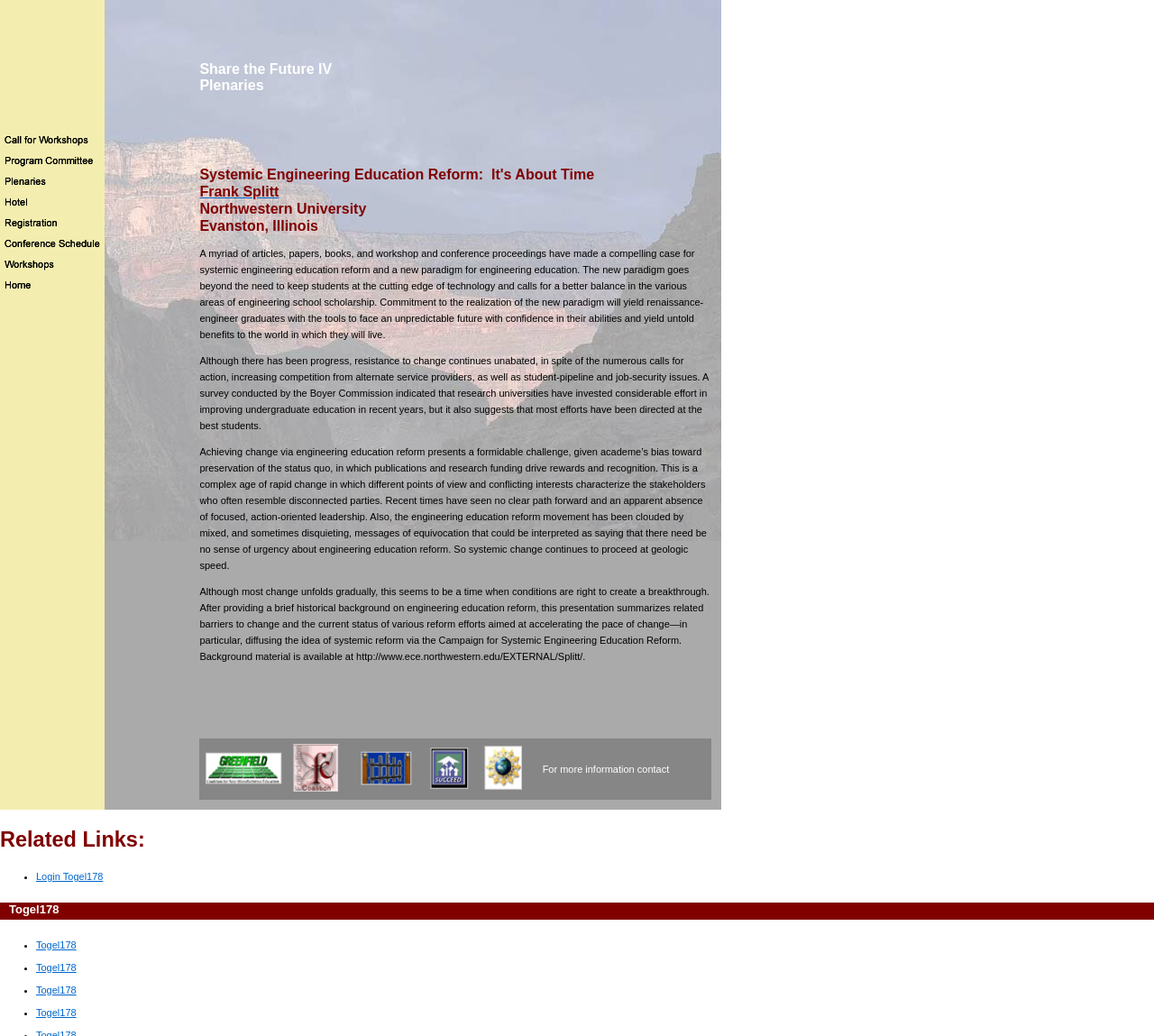What is the location of the university?
Refer to the image and give a detailed answer to the question.

The location of the university can be found in the text content of the webpage, specifically in the section that describes the plenary. It is mentioned as 'Northwestern University, Evanston, Illinois'.